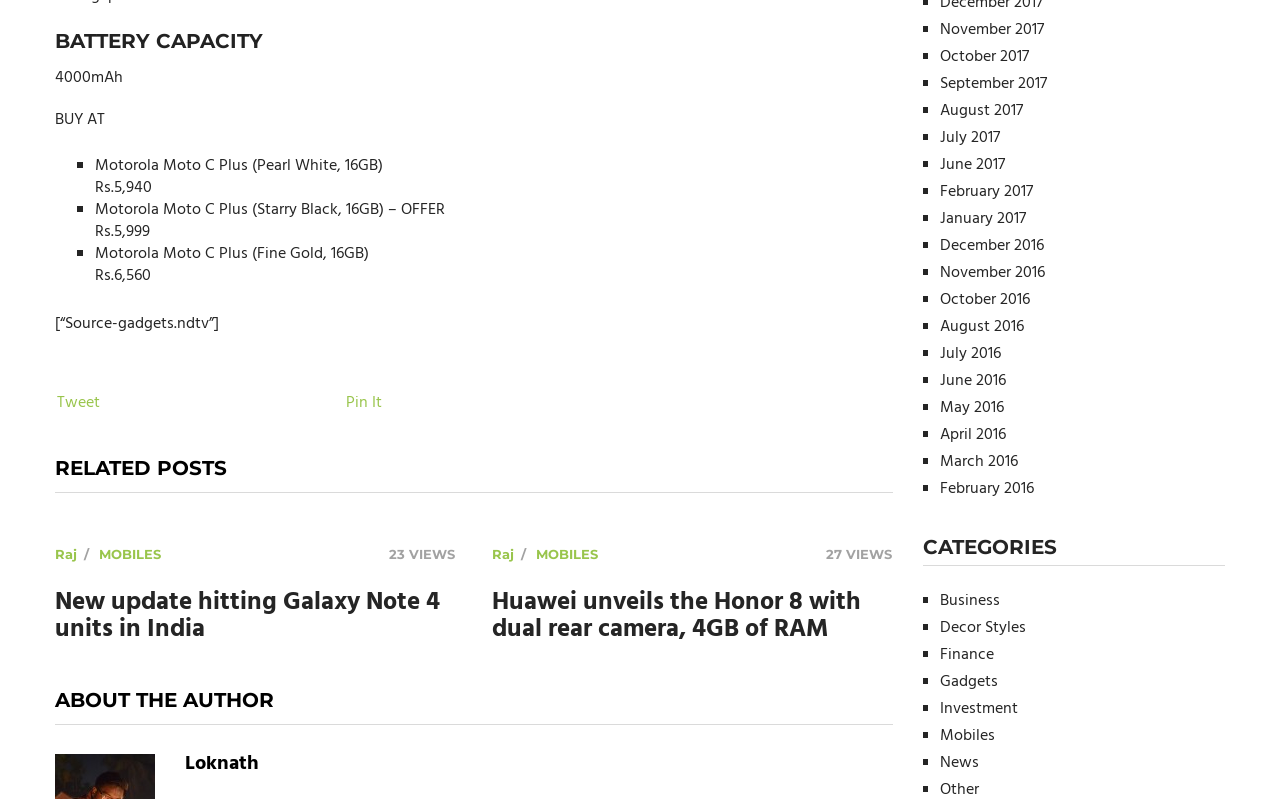Find the bounding box coordinates of the element you need to click on to perform this action: 'Click on 'Tweet''. The coordinates should be represented by four float values between 0 and 1, in the format [left, top, right, bottom].

[0.045, 0.488, 0.078, 0.52]